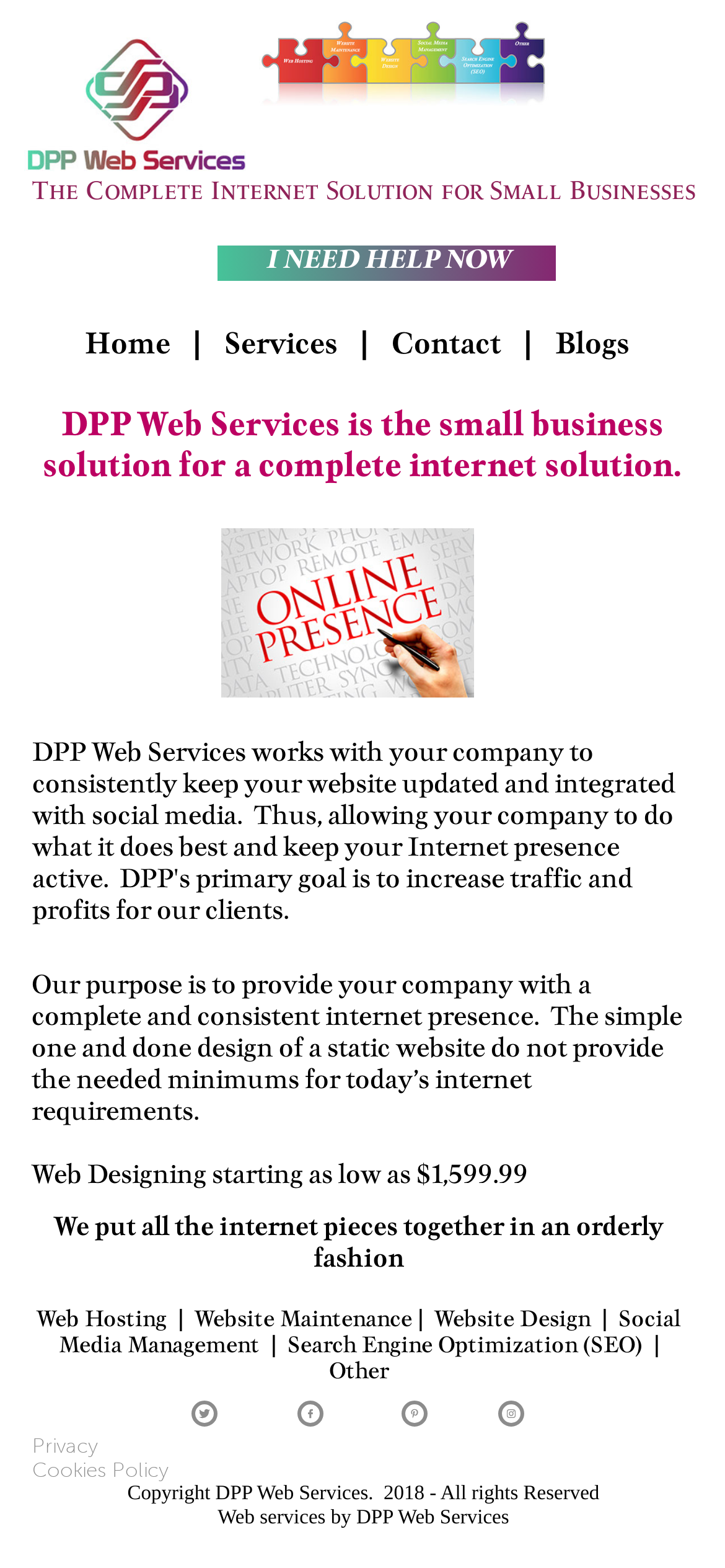What is the starting price of web designing?
Analyze the image and deliver a detailed answer to the question.

On the webpage, there is a static text element that states 'Web Designing starting as low as $1,599.99'. This indicates that the starting price of web designing services offered by the company is $1,599.99.